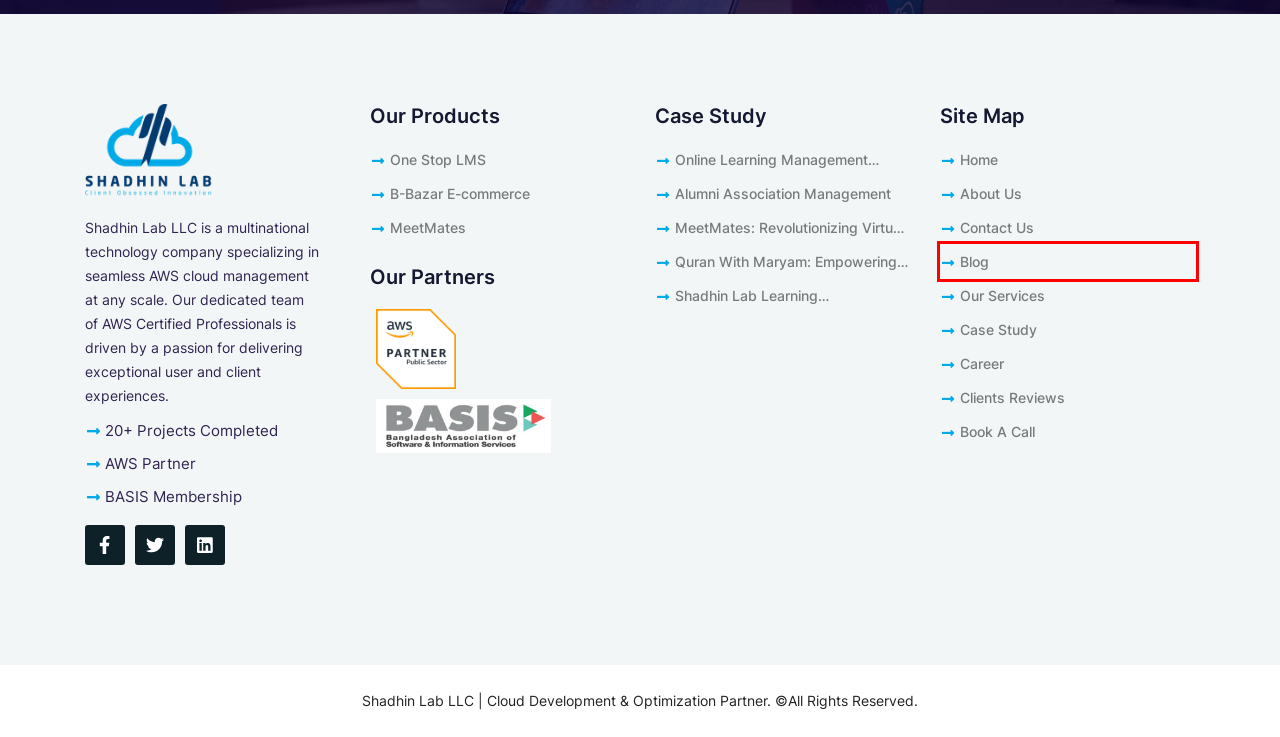With the provided webpage screenshot containing a red bounding box around a UI element, determine which description best matches the new webpage that appears after clicking the selected element. The choices are:
A. BASIS
B. MeatMates | Connect, Collaborate, Conquer: Your Virtual Meeting Hub.
C. Quran With Maryam: Empowering Quranic Study - Shadhin Lab LLC | Cloud Cost Optimization Partner
D. Clients Reviews - Shadhin Lab LLC | Cloud Cost Optimization Partner
E. AWS Partner Solutions Finder
F. Blog - Shadhin Lab LLC | Cloud Cost Optimization Partner
G. B-Bazar
H. Our Services - Shadhin Lab LLC | Cloud Cost Optimization Partner

F